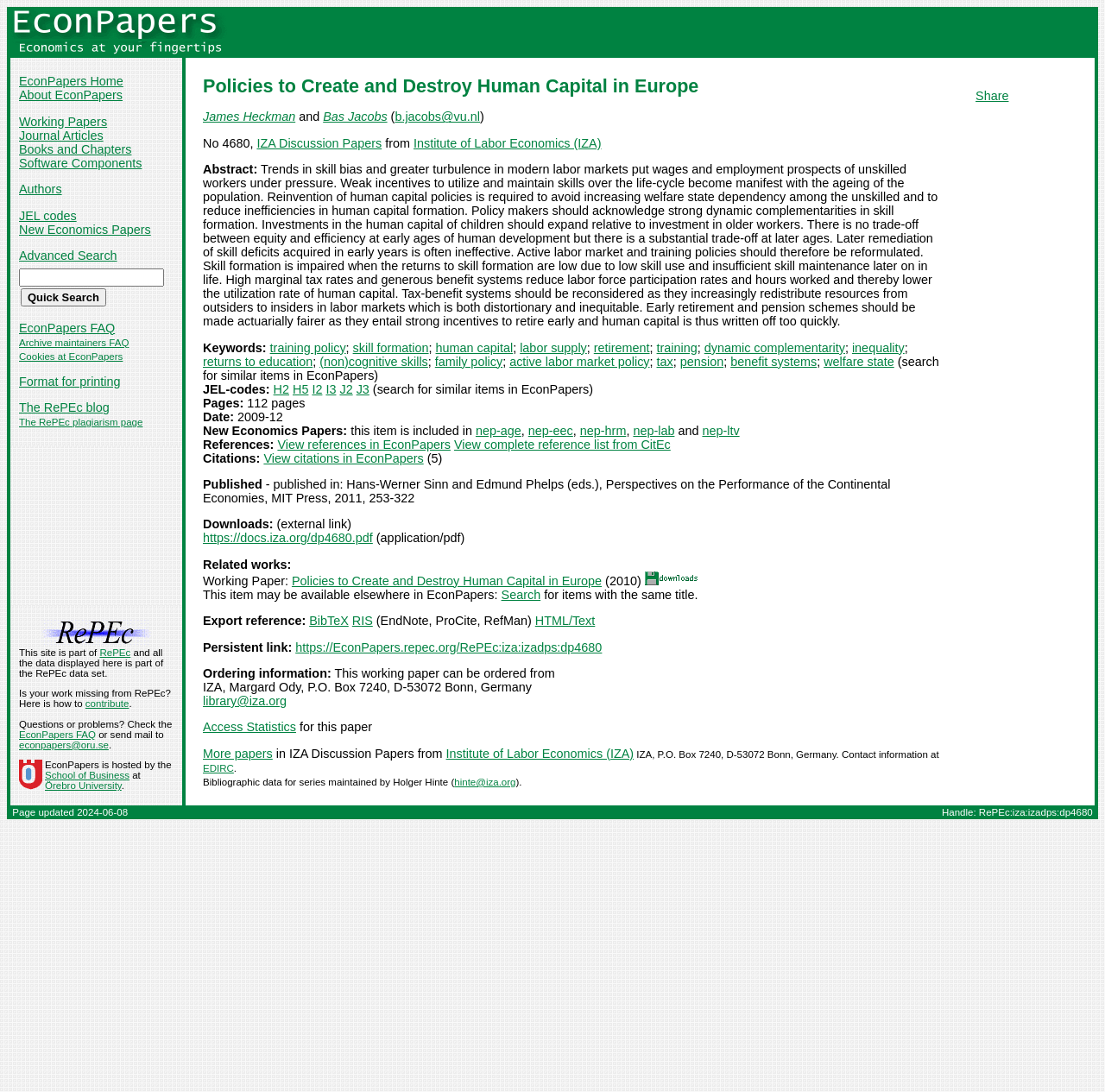Find the bounding box coordinates for the area you need to click to carry out the instruction: "View the 'Policies to Create and Destroy Human Capital in Europe' abstract". The coordinates should be four float numbers between 0 and 1, indicated as [left, top, right, bottom].

[0.168, 0.053, 0.991, 0.737]